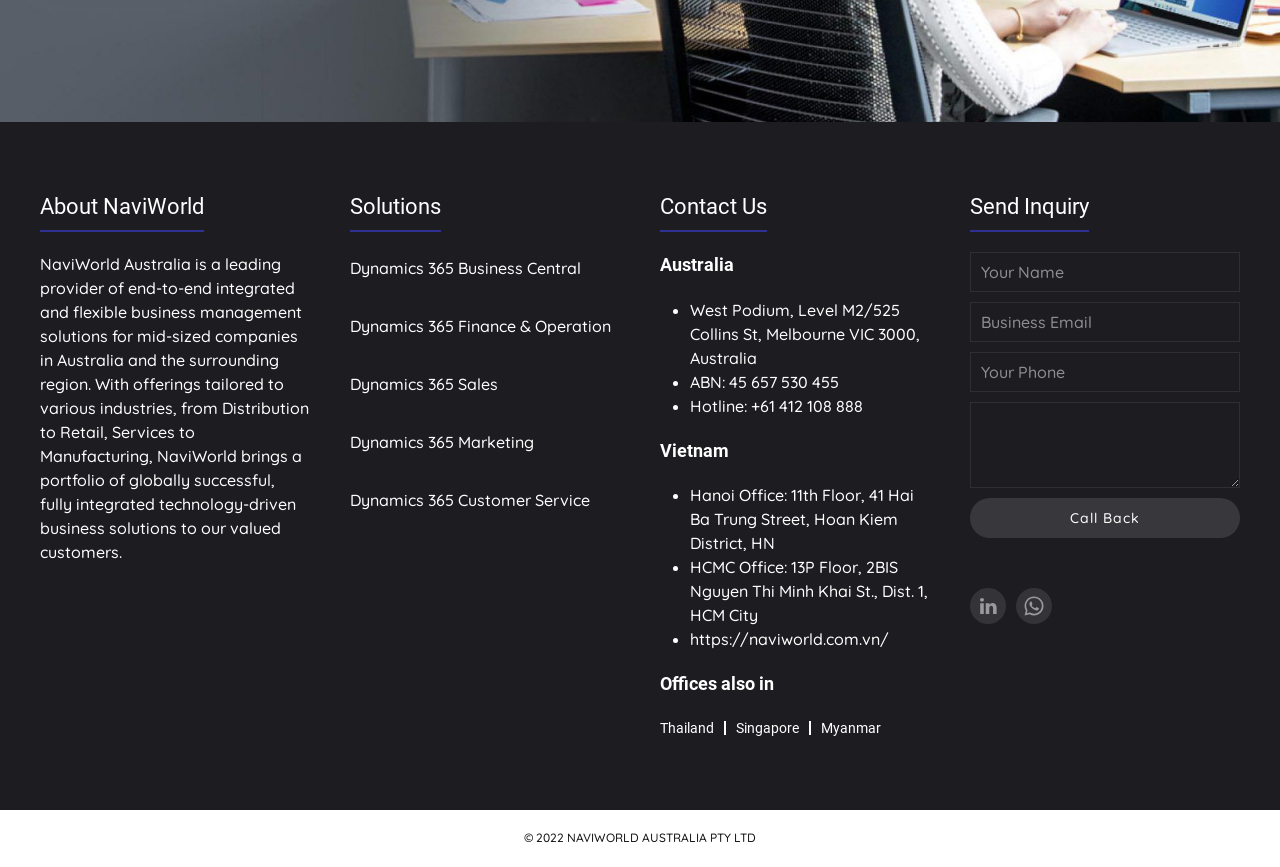Please specify the bounding box coordinates in the format (top-left x, top-left y, bottom-right x, bottom-right y), with values ranging from 0 to 1. Identify the bounding box for the UI component described as follows: Dynamics 365 Finance & Operation

[0.273, 0.363, 0.484, 0.39]